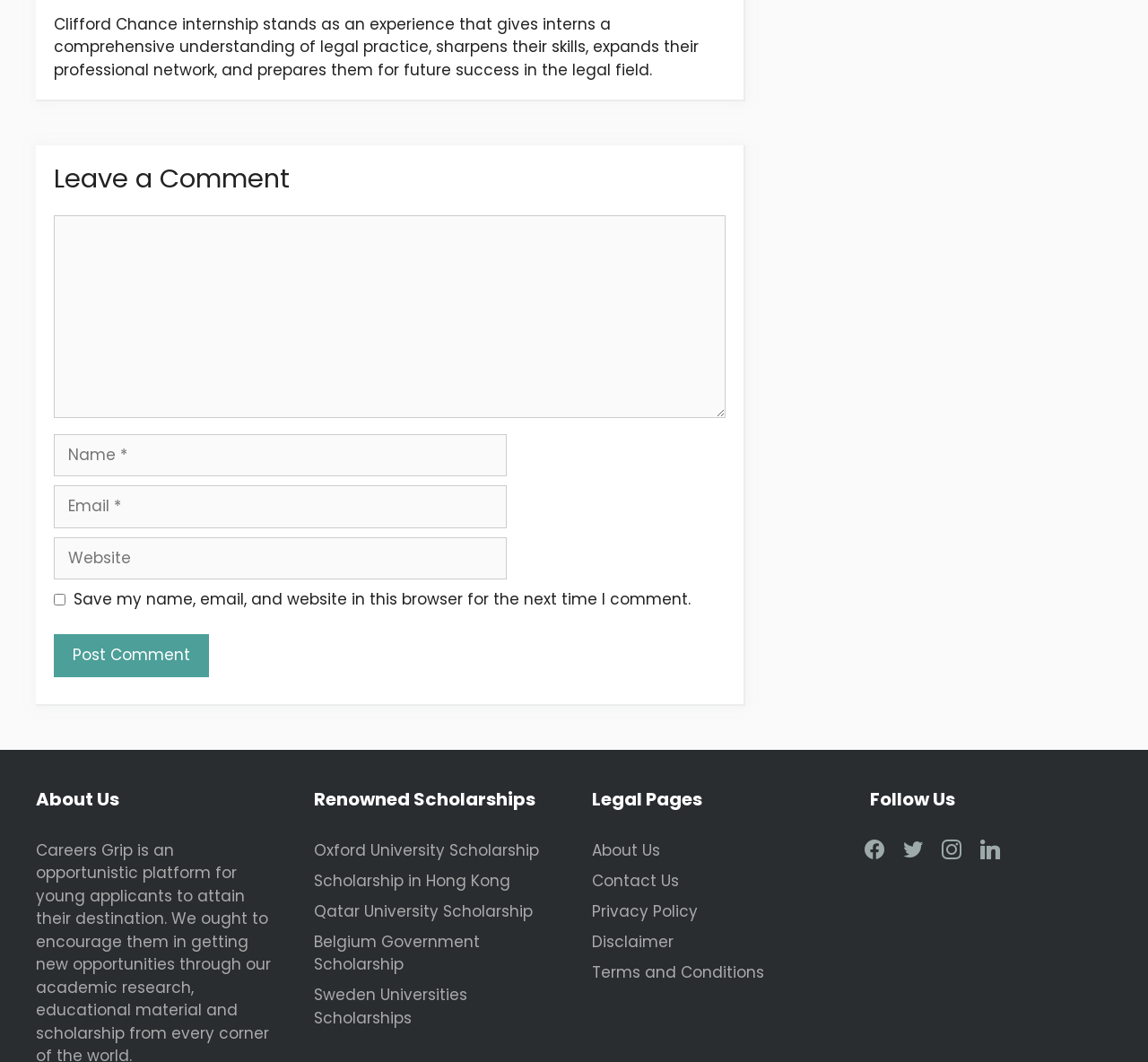Locate the bounding box coordinates of the UI element described by: "Scholarship in Hong Kong". The bounding box coordinates should consist of four float numbers between 0 and 1, i.e., [left, top, right, bottom].

[0.273, 0.819, 0.445, 0.839]